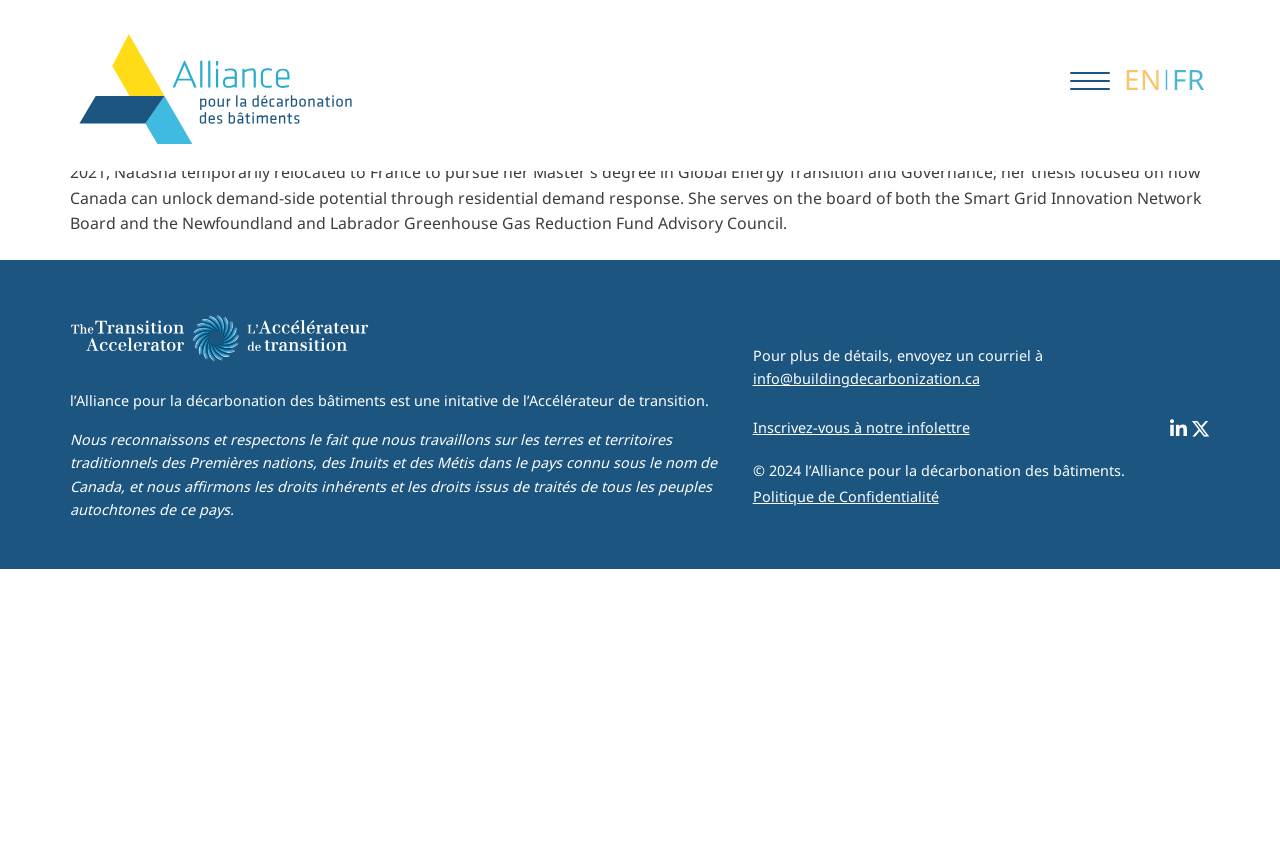Locate the bounding box of the user interface element based on this description: "Surgical Innovation Program".

None